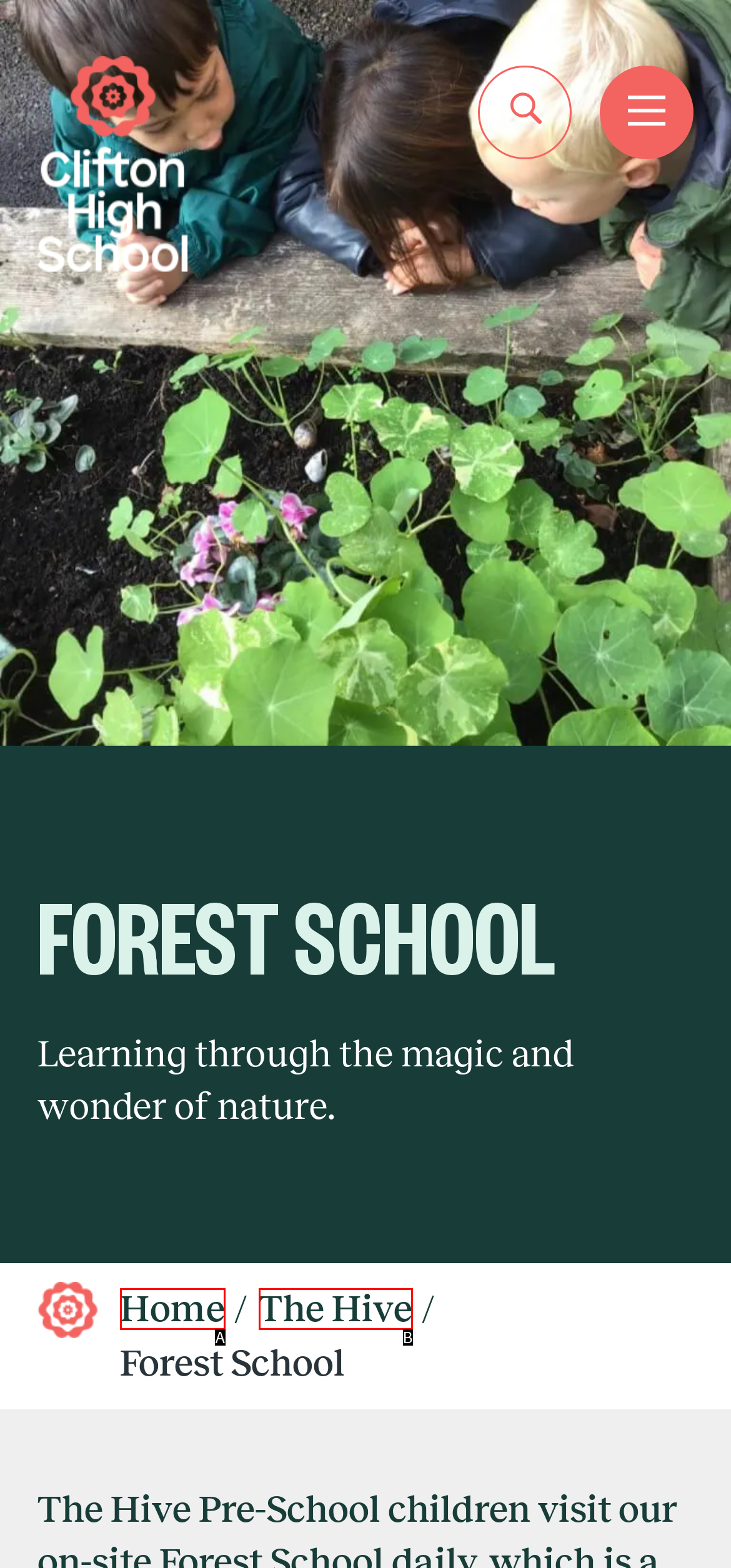Tell me which one HTML element best matches the description: The Hive Answer with the option's letter from the given choices directly.

B